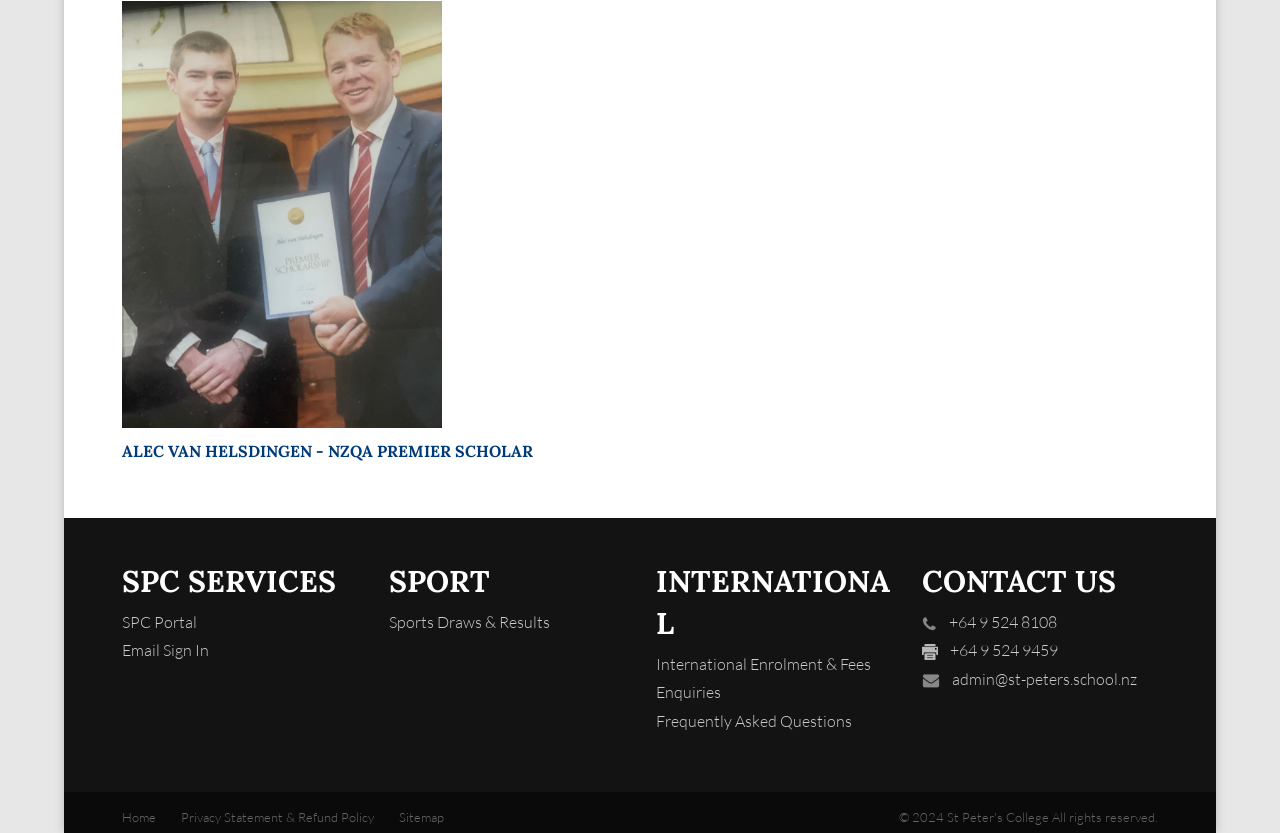For the given element description Email Sign In, determine the bounding box coordinates of the UI element. The coordinates should follow the format (top-left x, top-left y, bottom-right x, bottom-right y) and be within the range of 0 to 1.

[0.095, 0.769, 0.163, 0.793]